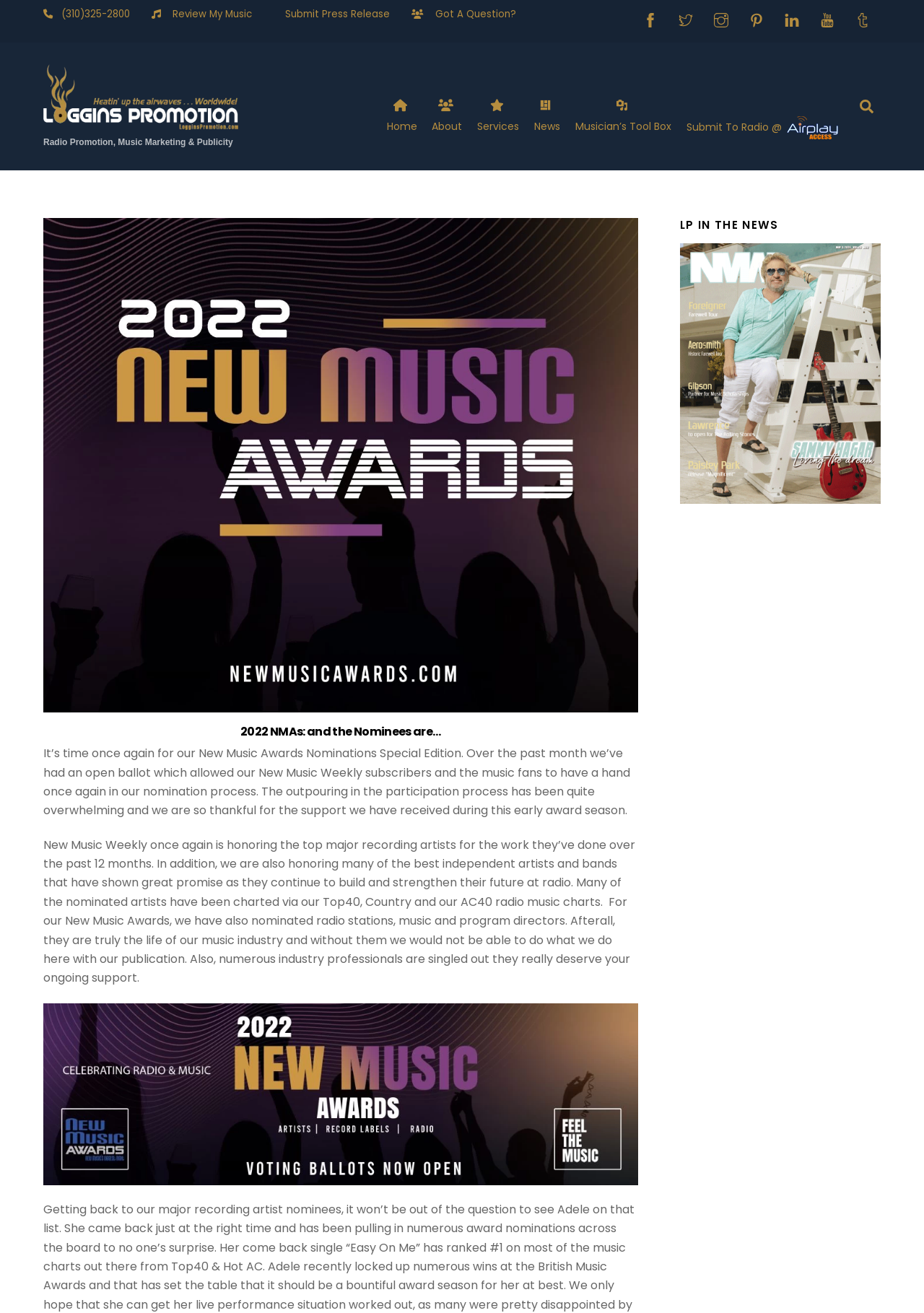Please identify the bounding box coordinates of the element I need to click to follow this instruction: "Go to the 'Home' page".

[0.412, 0.073, 0.458, 0.108]